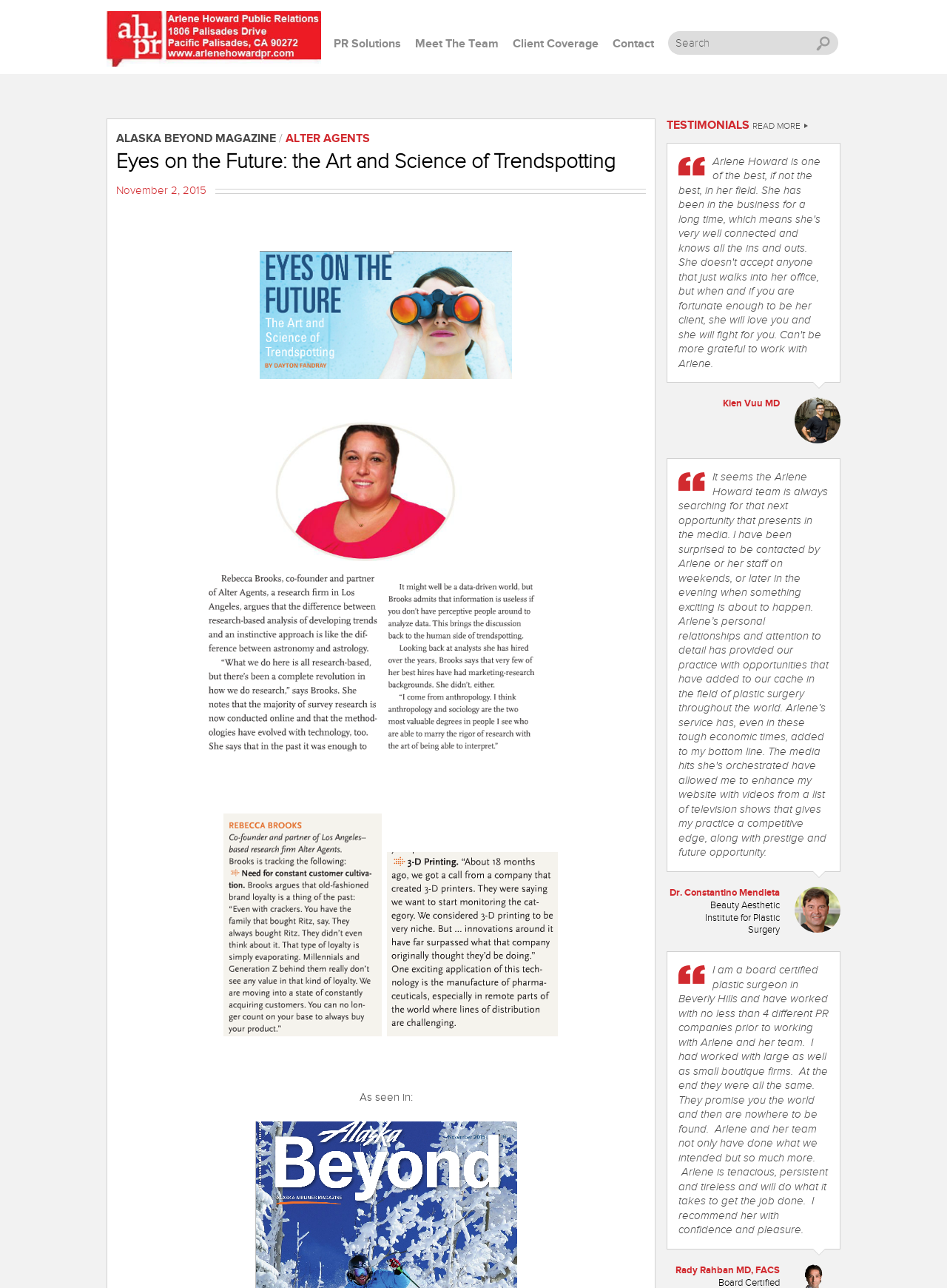Please mark the bounding box coordinates of the area that should be clicked to carry out the instruction: "Read more about testimonials".

[0.795, 0.094, 0.853, 0.102]